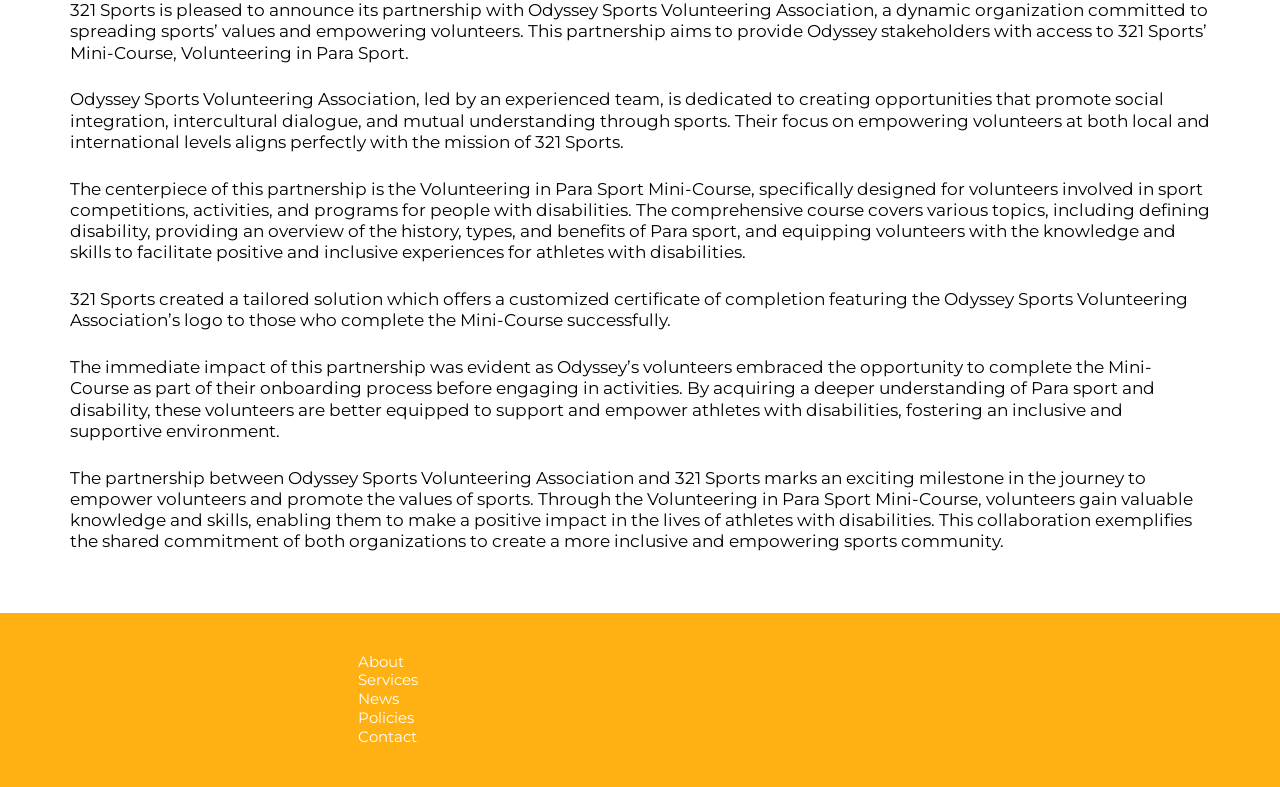Using details from the image, please answer the following question comprehensively:
What is the goal of the partnership between 321 Sports and Odyssey Sports Volunteering Association?

The answer can be found in the last StaticText element, which states that 'the partnership between Odyssey Sports Volunteering Association and 321 Sports marks an exciting milestone in the journey to empower volunteers and promote the values of sports'. This indicates that the goal of the partnership is to empower volunteers.